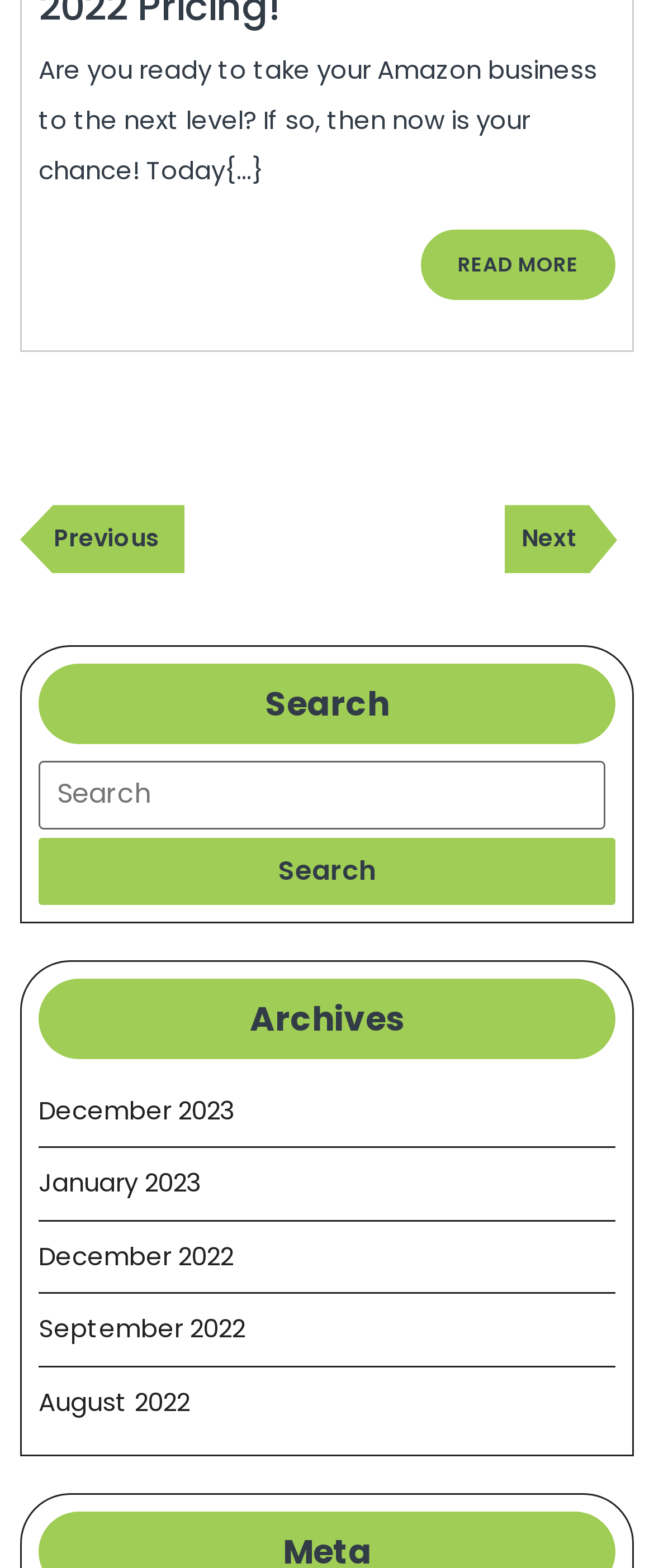Based on the element description: "December 2022", identify the bounding box coordinates for this UI element. The coordinates must be four float numbers between 0 and 1, listed as [left, top, right, bottom].

[0.059, 0.79, 0.356, 0.812]